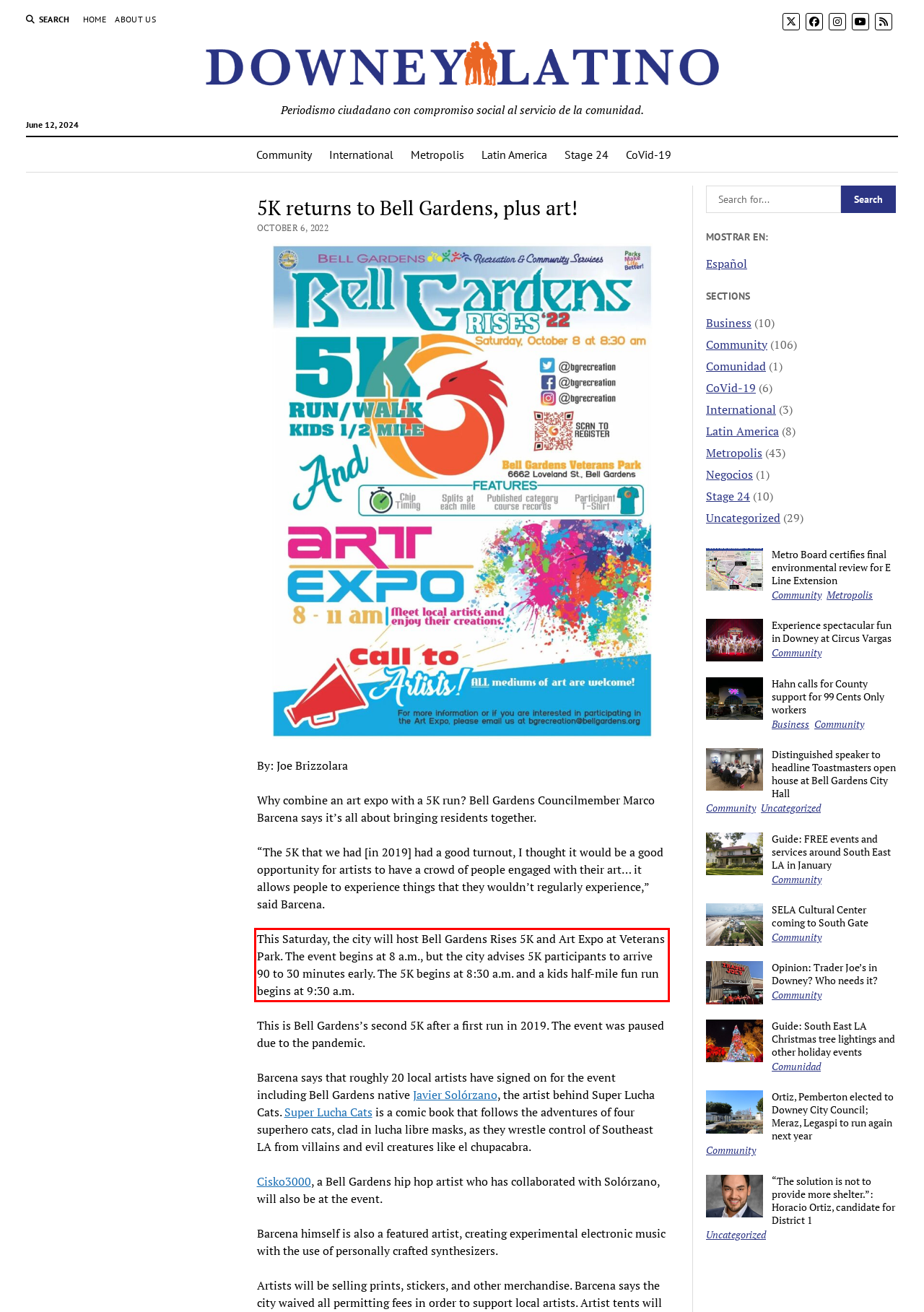Please look at the webpage screenshot and extract the text enclosed by the red bounding box.

This Saturday, the city will host Bell Gardens Rises 5K and Art Expo at Veterans Park. The event begins at 8 a.m., but the city advises 5K participants to arrive 90 to 30 minutes early. The 5K begins at 8:30 a.m. and a kids half-mile fun run begins at 9:30 a.m.